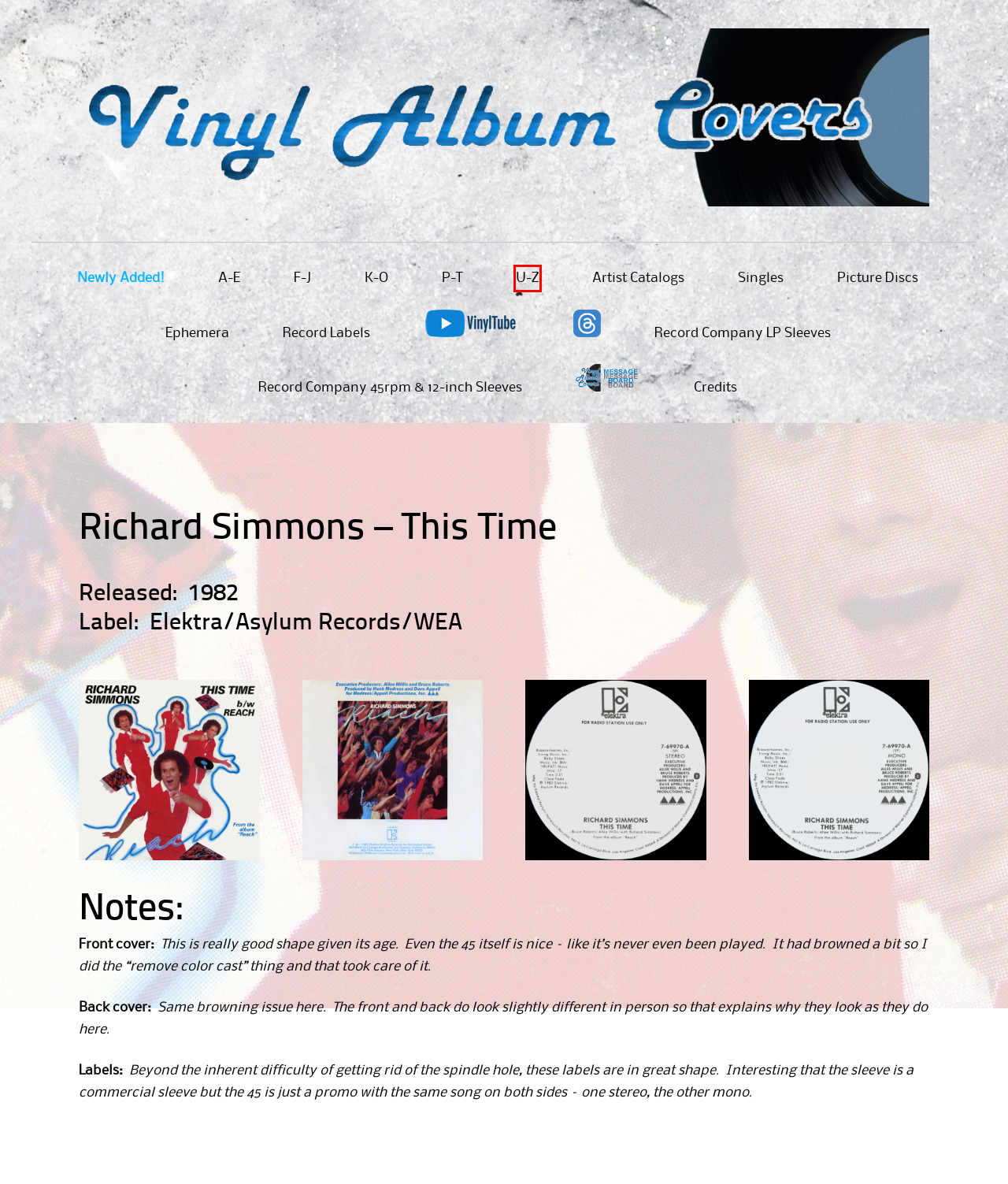You are given a webpage screenshot where a red bounding box highlights an element. Determine the most fitting webpage description for the new page that loads after clicking the element within the red bounding box. Here are the candidates:
A. Record Labels | Vinyl Album Covers.com
B. Picture Discs | Vinyl Album Covers.com
C. A-E | Vinyl Album Covers.com
D. Singles | Vinyl Album Covers.com
E. U-Z | Vinyl Album Covers.com
F. F-J | Vinyl Album Covers.com
G. K-O | Vinyl Album Covers.com
H. Newly Added! | Vinyl Album Covers.com

E